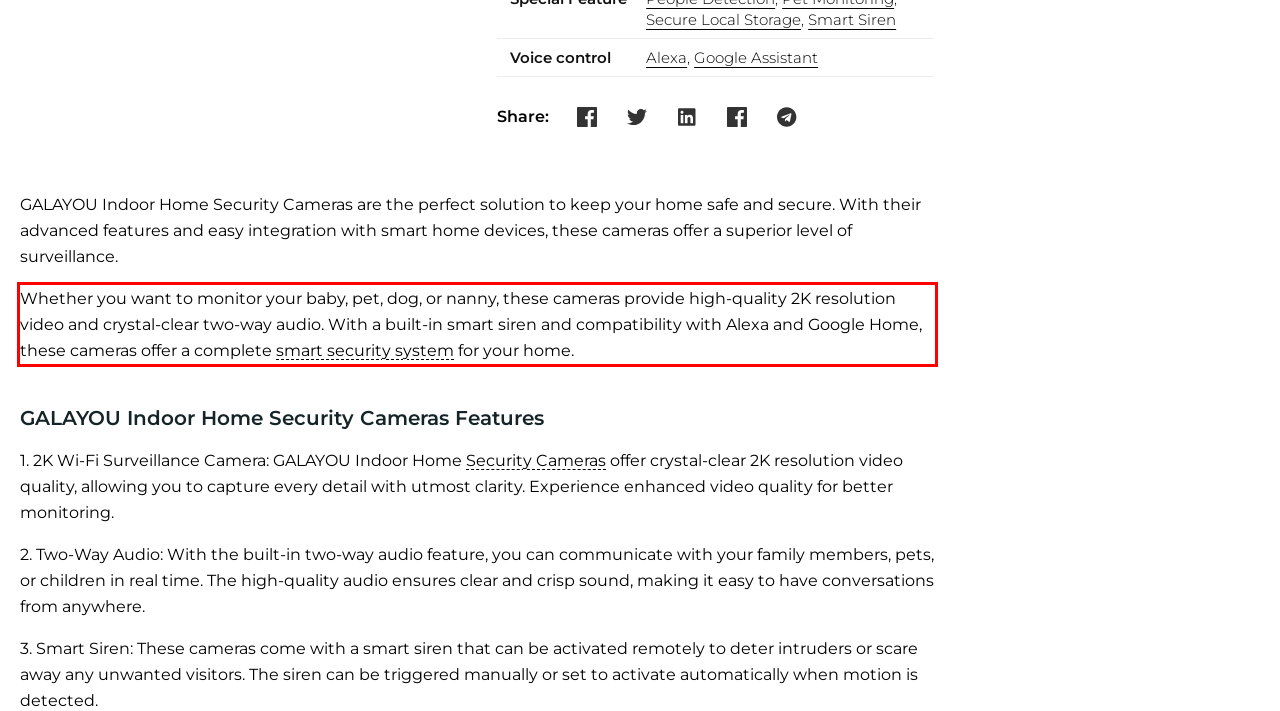Identify the text inside the red bounding box on the provided webpage screenshot by performing OCR.

Whether‌ you‌ want⁢ to monitor your baby, pet, dog, or ‌nanny,‌ these cameras provide high-quality 2K resolution video ⁢and crystal-clear two-way audio. ‍With‌ a built-in smart ⁢siren and compatibility⁢ with Alexa​ and​ Google Home, these cameras offer a complete smart security system‌ for your home.